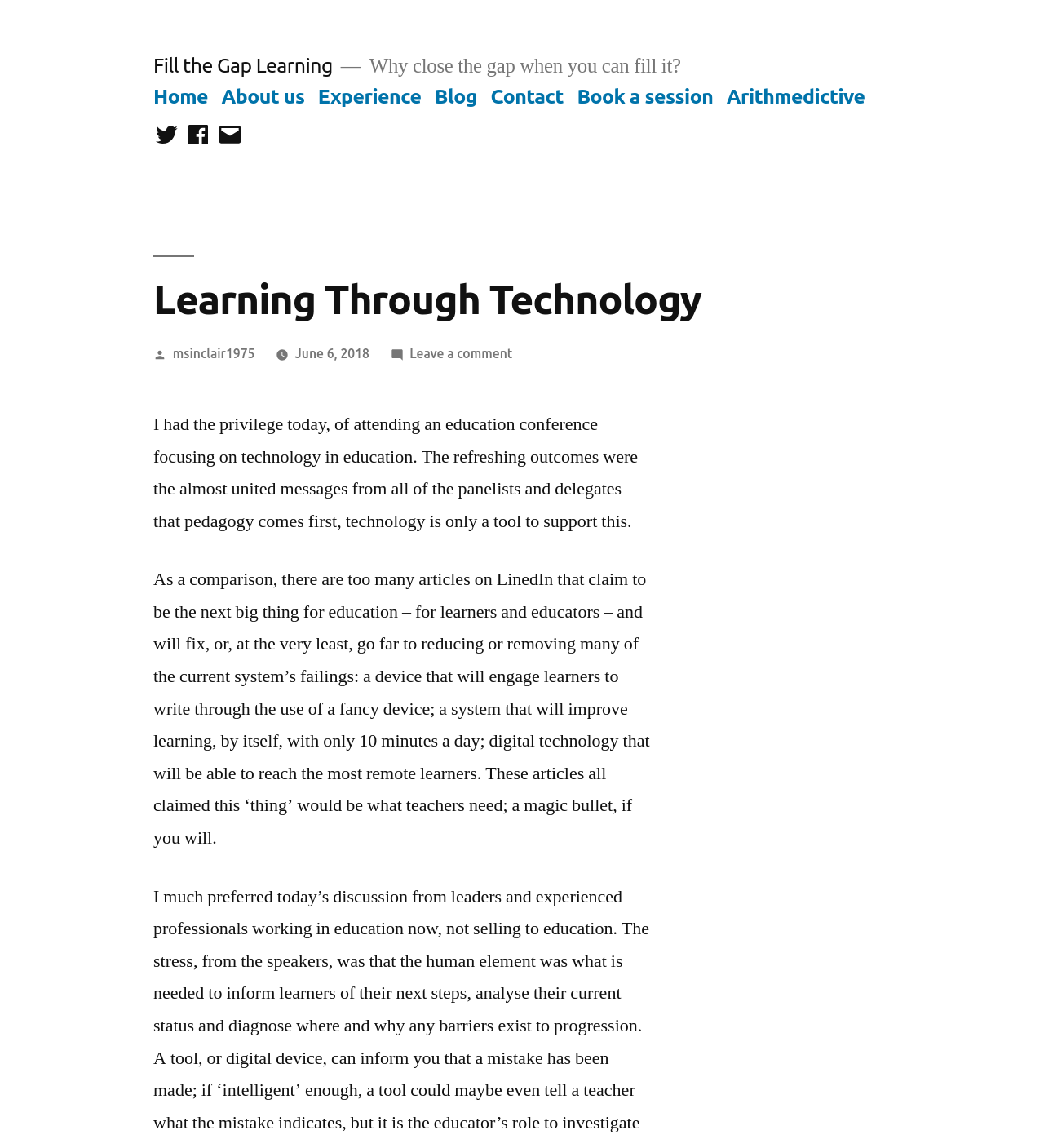Respond with a single word or phrase to the following question:
What is the topic of the education conference mentioned in the article?

Technology in education